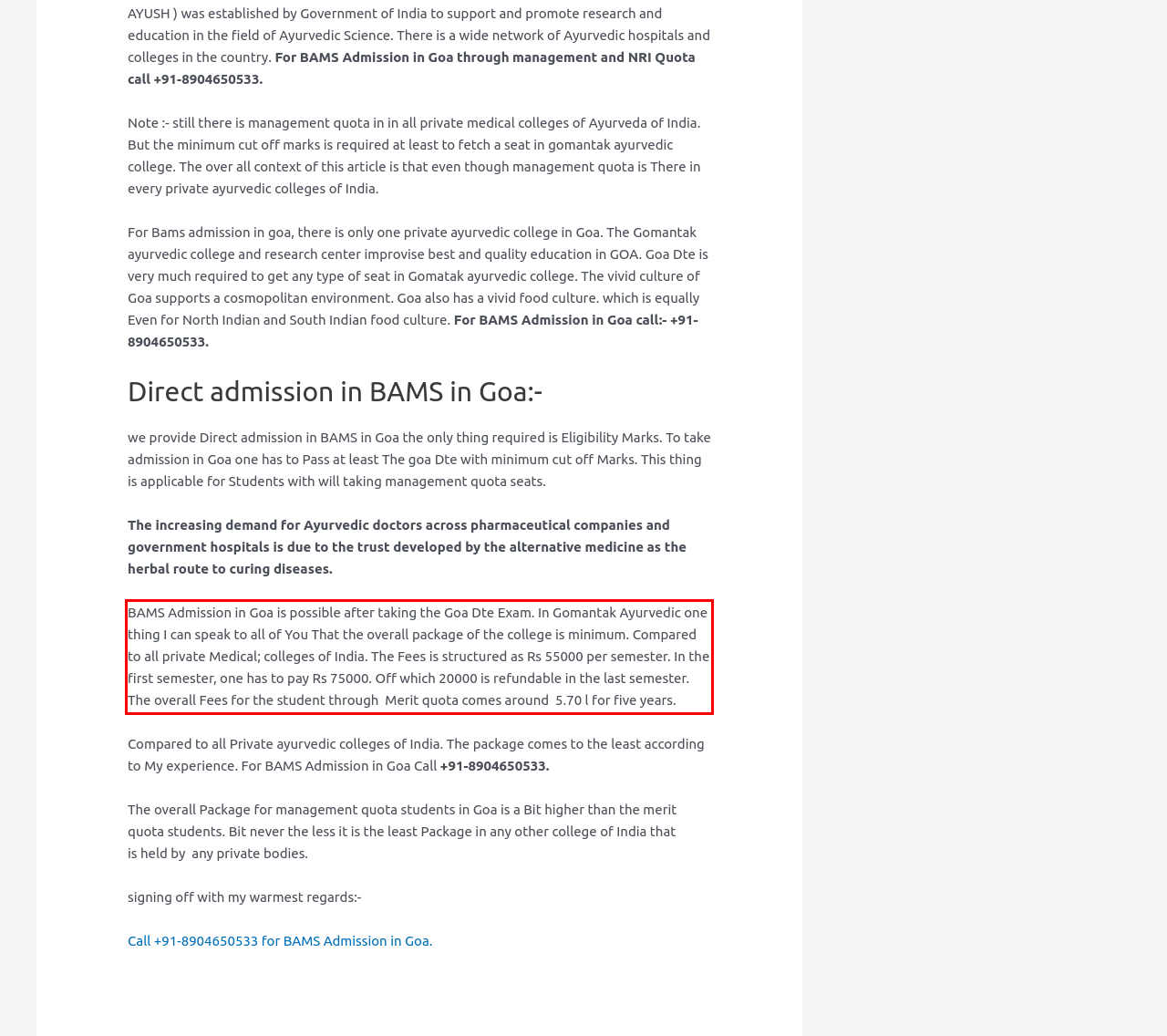Analyze the screenshot of the webpage that features a red bounding box and recognize the text content enclosed within this red bounding box.

BAMS Admission in Goa is possible after taking the Goa Dte Exam. In Gomantak Ayurvedic one thing I can speak to all of You That the overall package of the college is minimum. Compared to all private Medical; colleges of India. The Fees is structured as Rs 55000 per semester. In the first semester, one has to pay Rs 75000. Off which 20000 is refundable in the last semester. The overall Fees for the student through Merit quota comes around 5.70 l for five years.